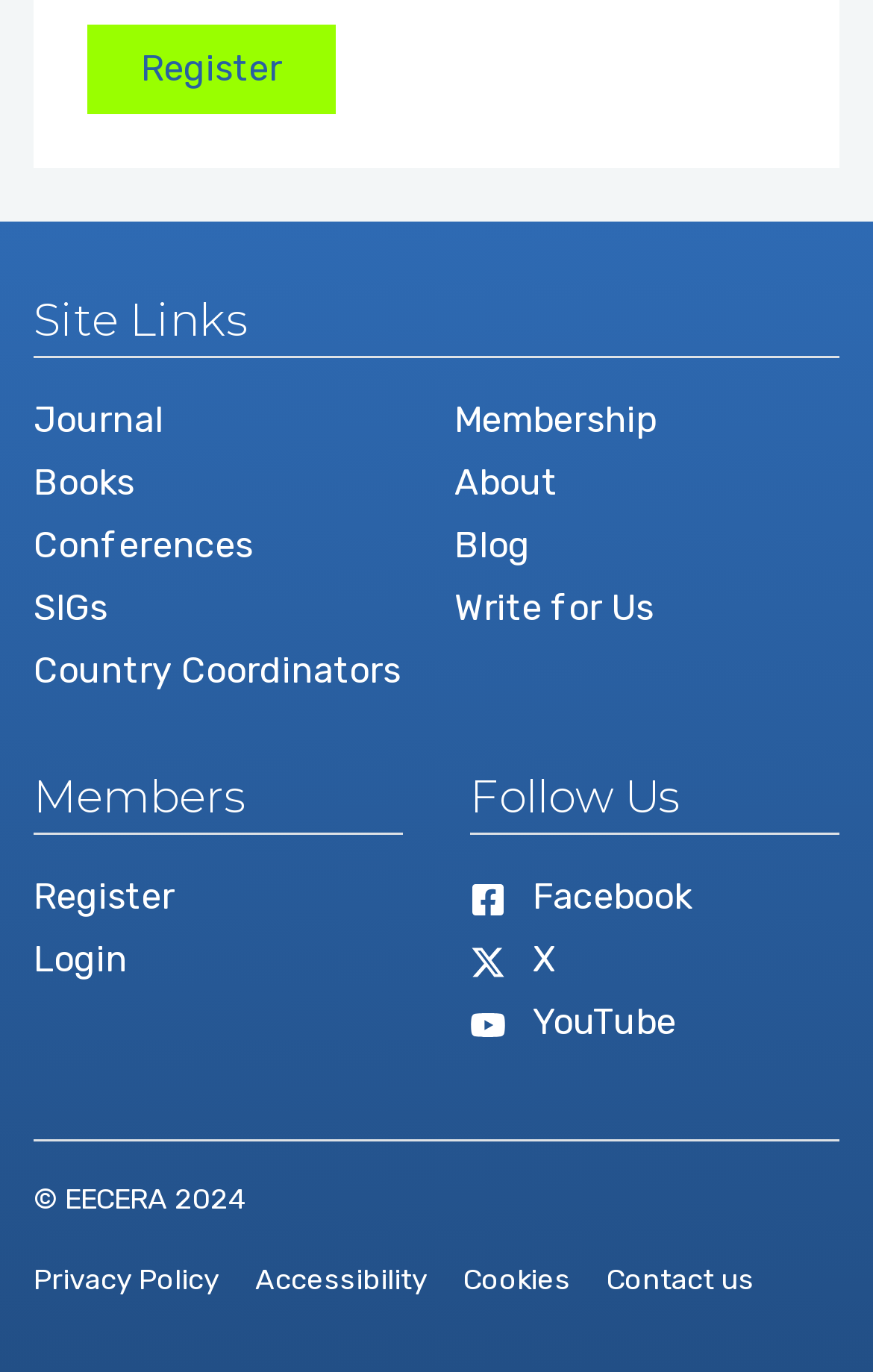What is the first link in the 'Site Links' section?
Based on the screenshot, answer the question with a single word or phrase.

Journal